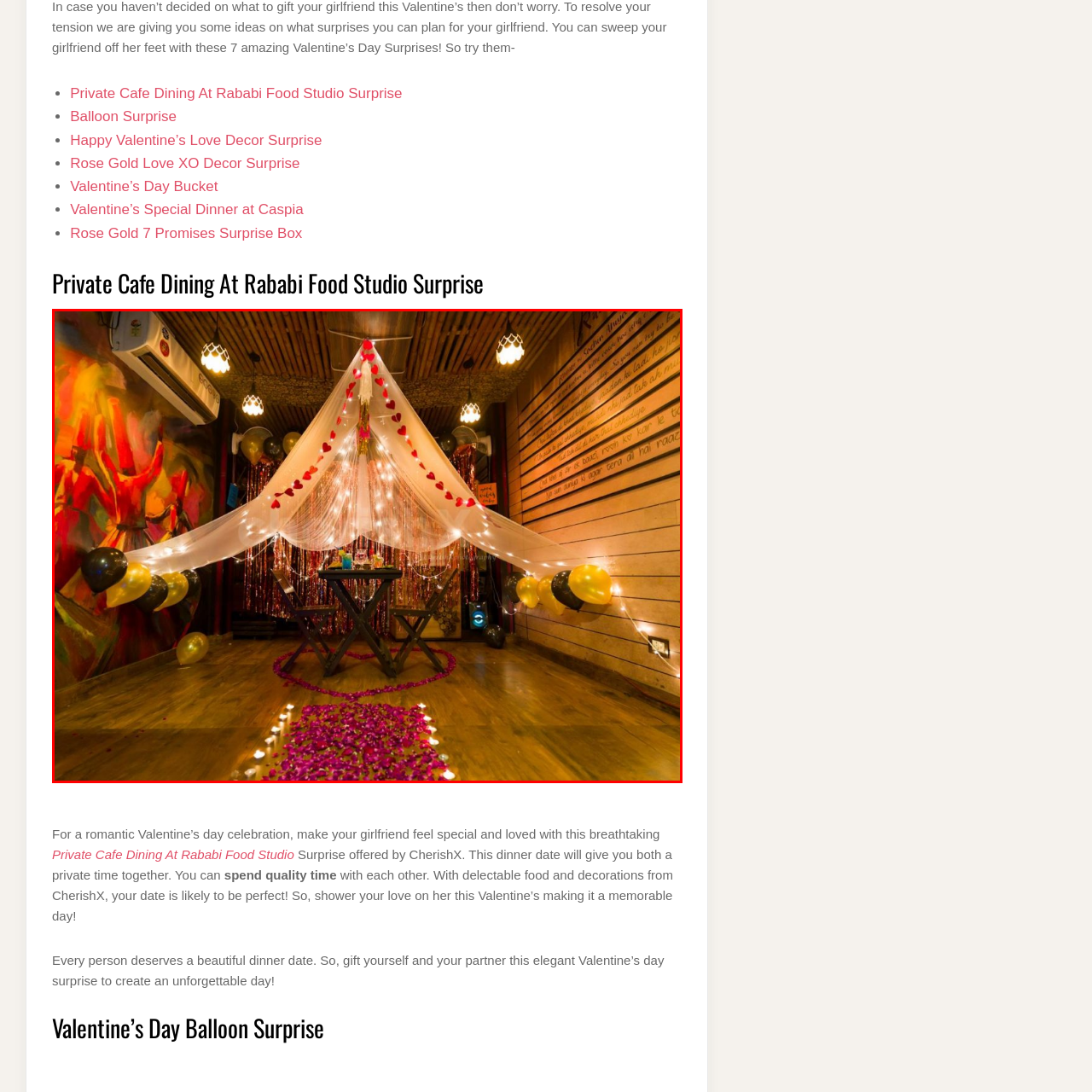Observe the image area highlighted by the pink border and answer the ensuing question in detail, using the visual cues: 
How many people is the table set for?

The caption states that the table is set for two, surrounded by thoughtful decor, implying that the setup is intended for a romantic dinner for two people.